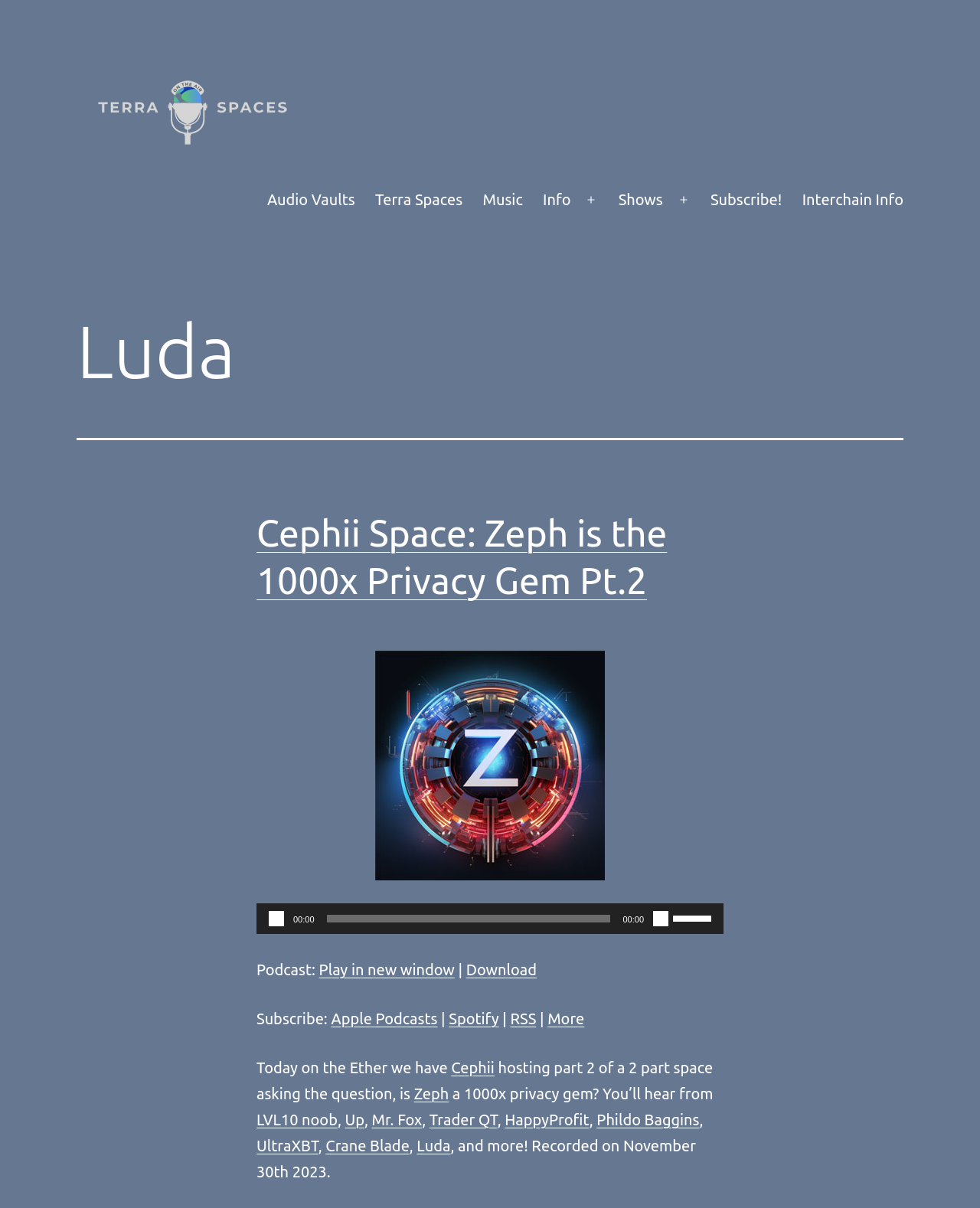Indicate the bounding box coordinates of the element that must be clicked to execute the instruction: "Subscribe to the podcast on Apple Podcasts". The coordinates should be given as four float numbers between 0 and 1, i.e., [left, top, right, bottom].

[0.338, 0.836, 0.446, 0.85]